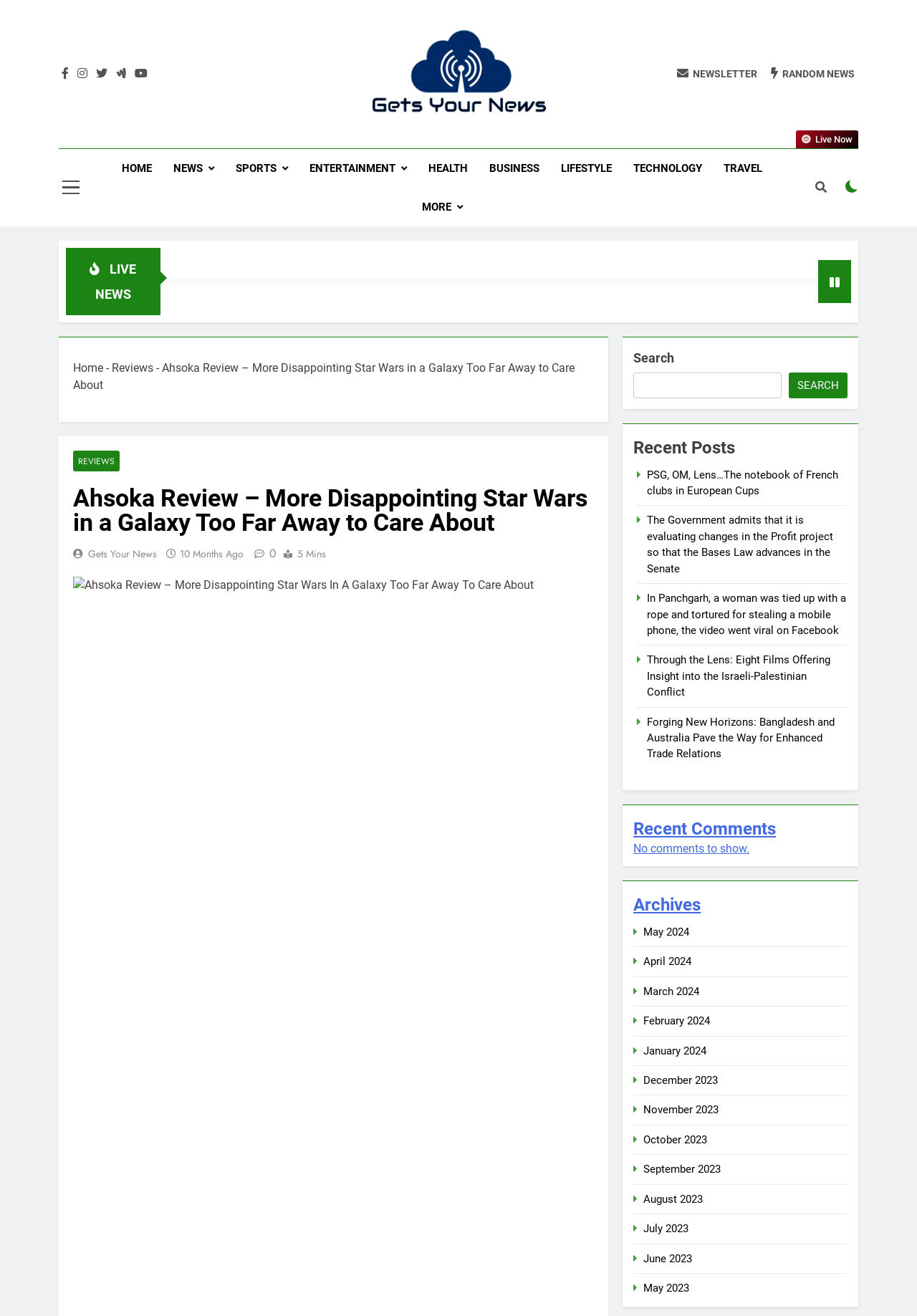What is the category of the article?
Look at the image and respond with a one-word or short phrase answer.

Reviews